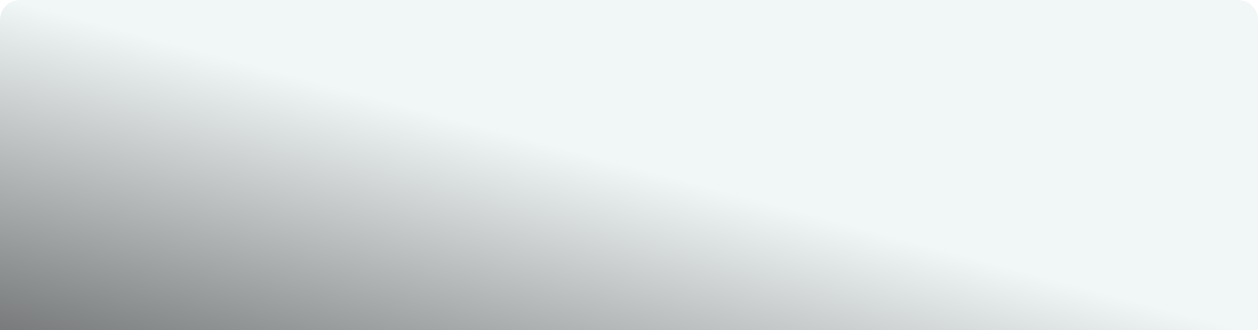What type of bed is in the bedroom?
Please answer the question with as much detail and depth as you can.

The caption specifically mentions that the cottage features a queen-sized bed in the bedroom, making it a comfortable retreat for guests.